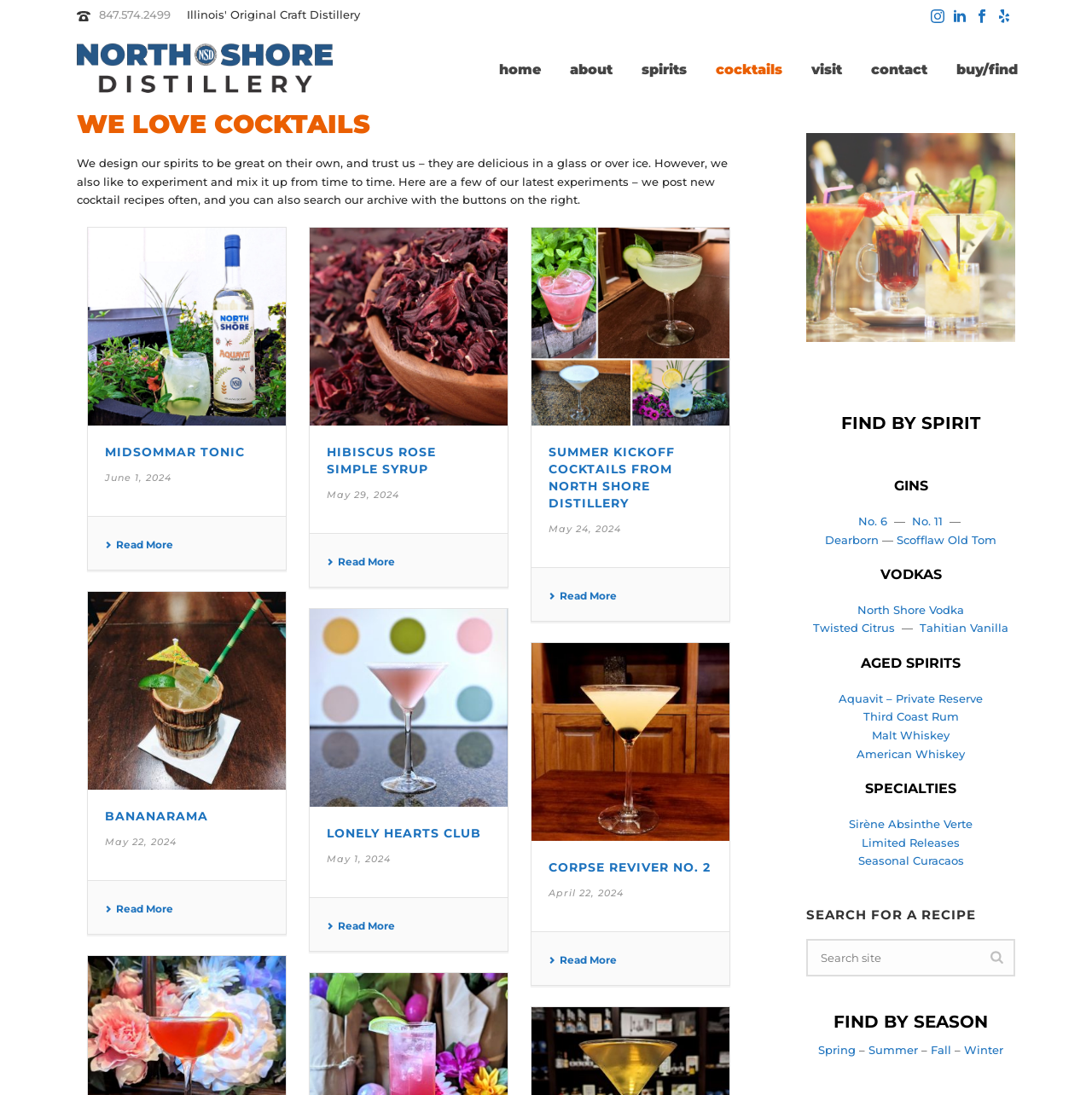Highlight the bounding box coordinates of the element that should be clicked to carry out the following instruction: "click the 'home' link". The coordinates must be given as four float numbers ranging from 0 to 1, i.e., [left, top, right, bottom].

[0.444, 0.027, 0.509, 0.097]